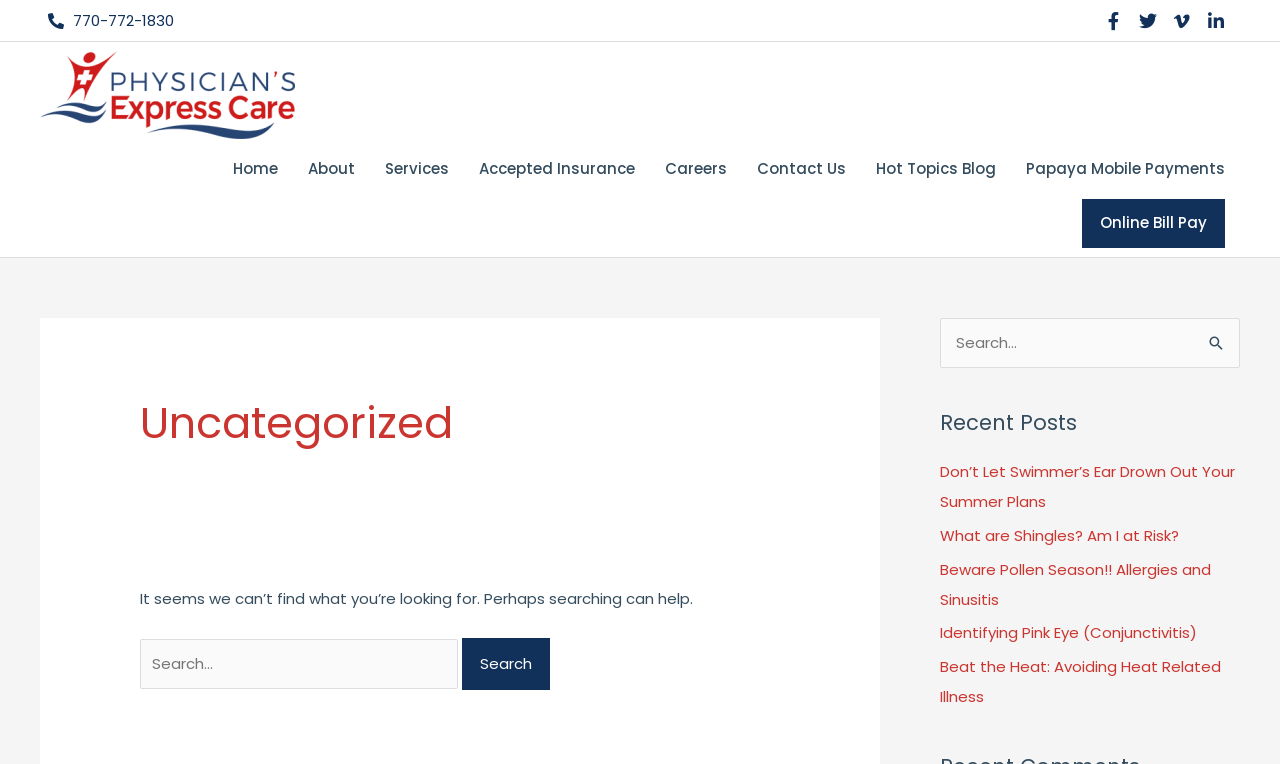Calculate the bounding box coordinates for the UI element based on the following description: "parent_node: Search for: name="s" placeholder="Search..."". Ensure the coordinates are four float numbers between 0 and 1, i.e., [left, top, right, bottom].

[0.734, 0.416, 0.969, 0.482]